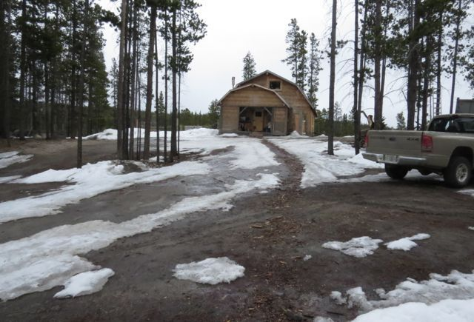What is the weather condition in the image?
Refer to the image and provide a detailed answer to the question.

The muted sky in the image hints at overcast conditions, which is further supported by the presence of snow patches on the ground, indicating recent winter weather.